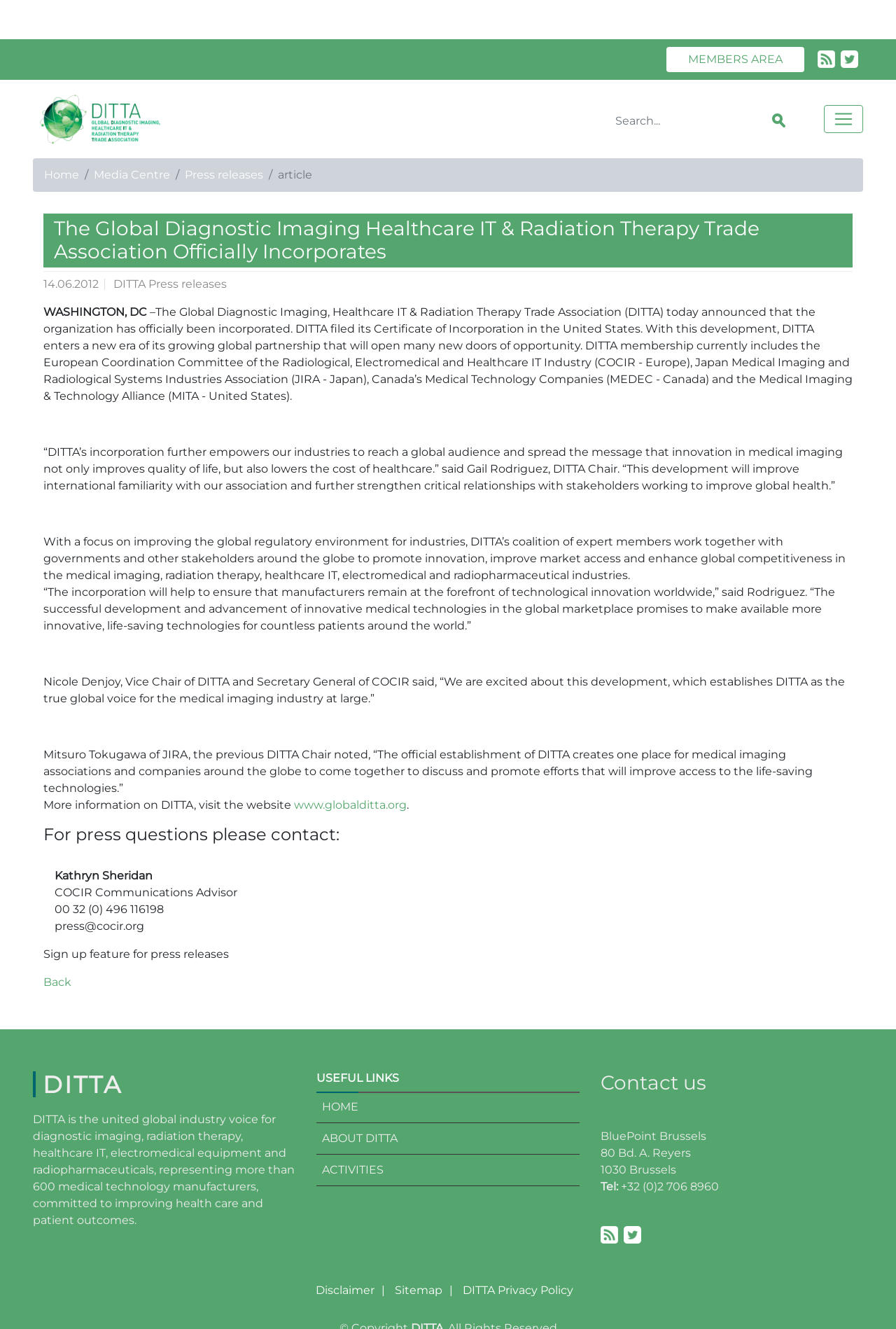Select the bounding box coordinates of the element I need to click to carry out the following instruction: "Visit the website".

[0.328, 0.601, 0.454, 0.611]